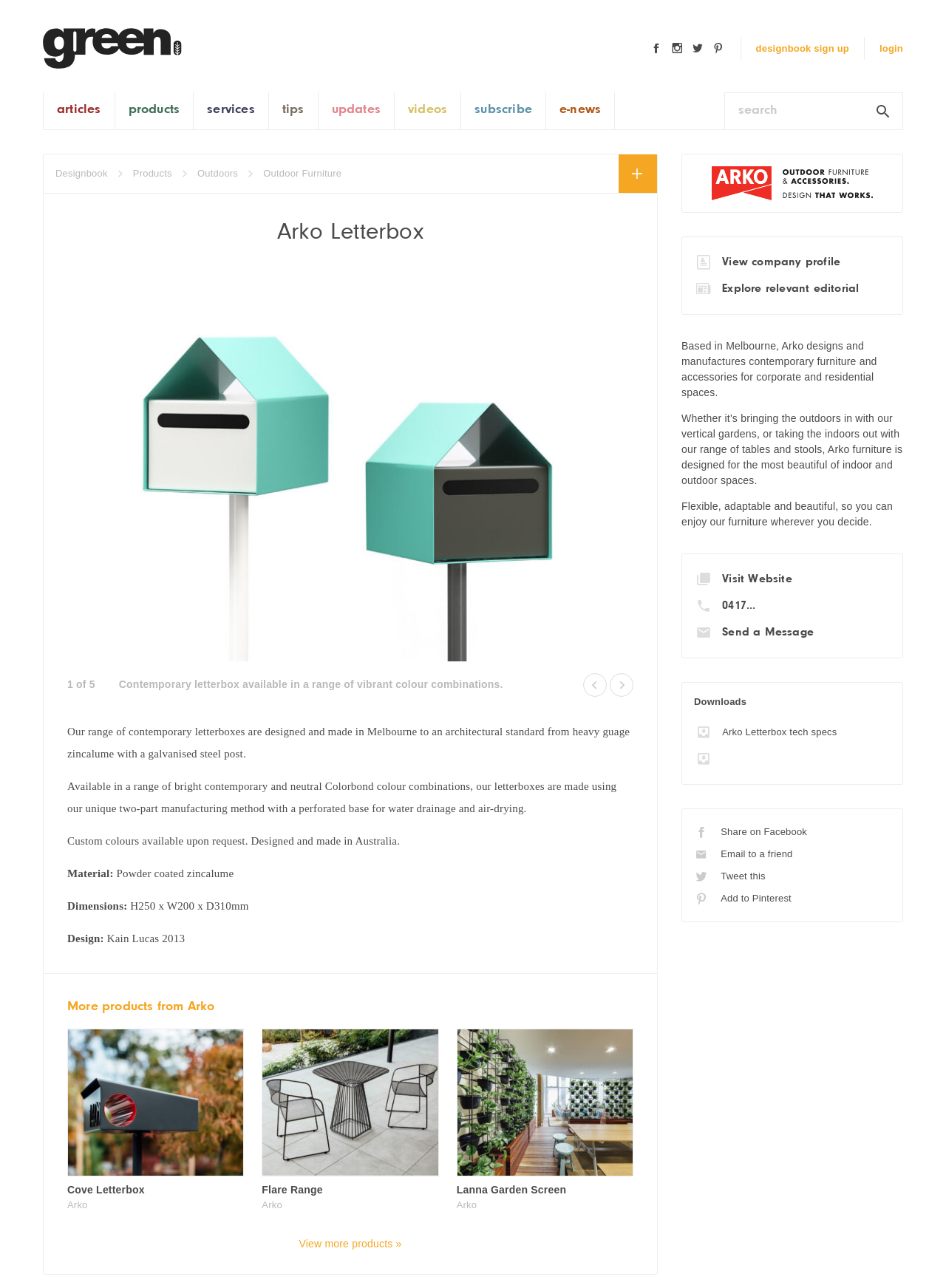What is the dimension of the Arko Letterbox?
Look at the image and answer with only one word or phrase.

H250 x W200 x D310mm